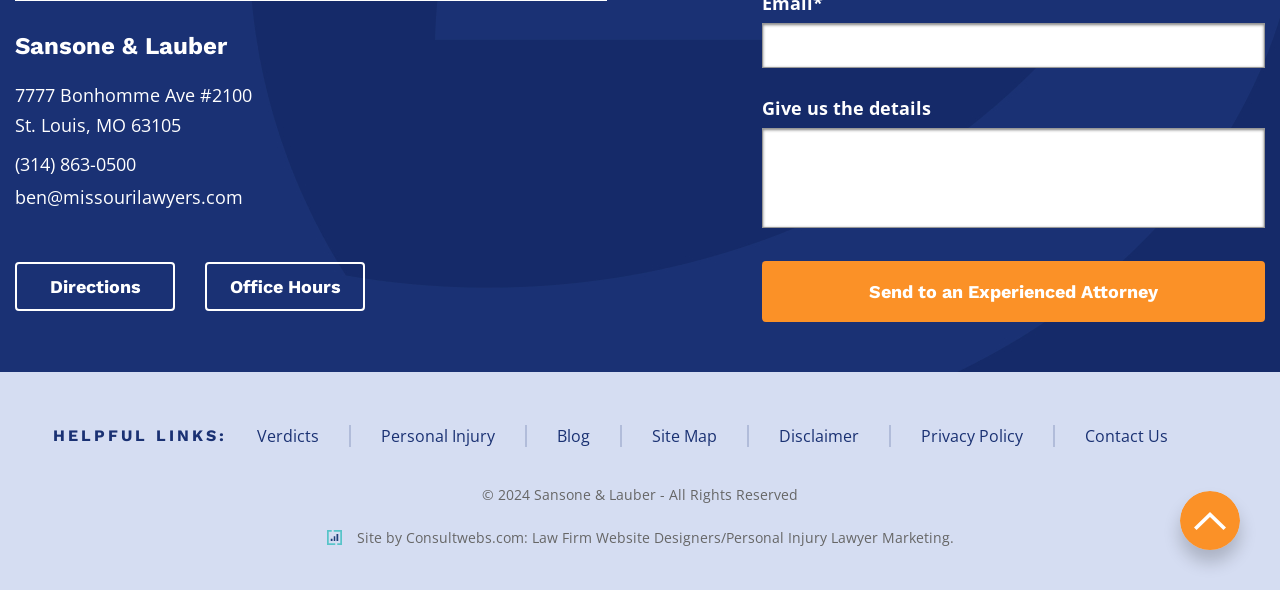What is the email address of the law firm?
Respond with a short answer, either a single word or a phrase, based on the image.

ben@missourilawyers.com